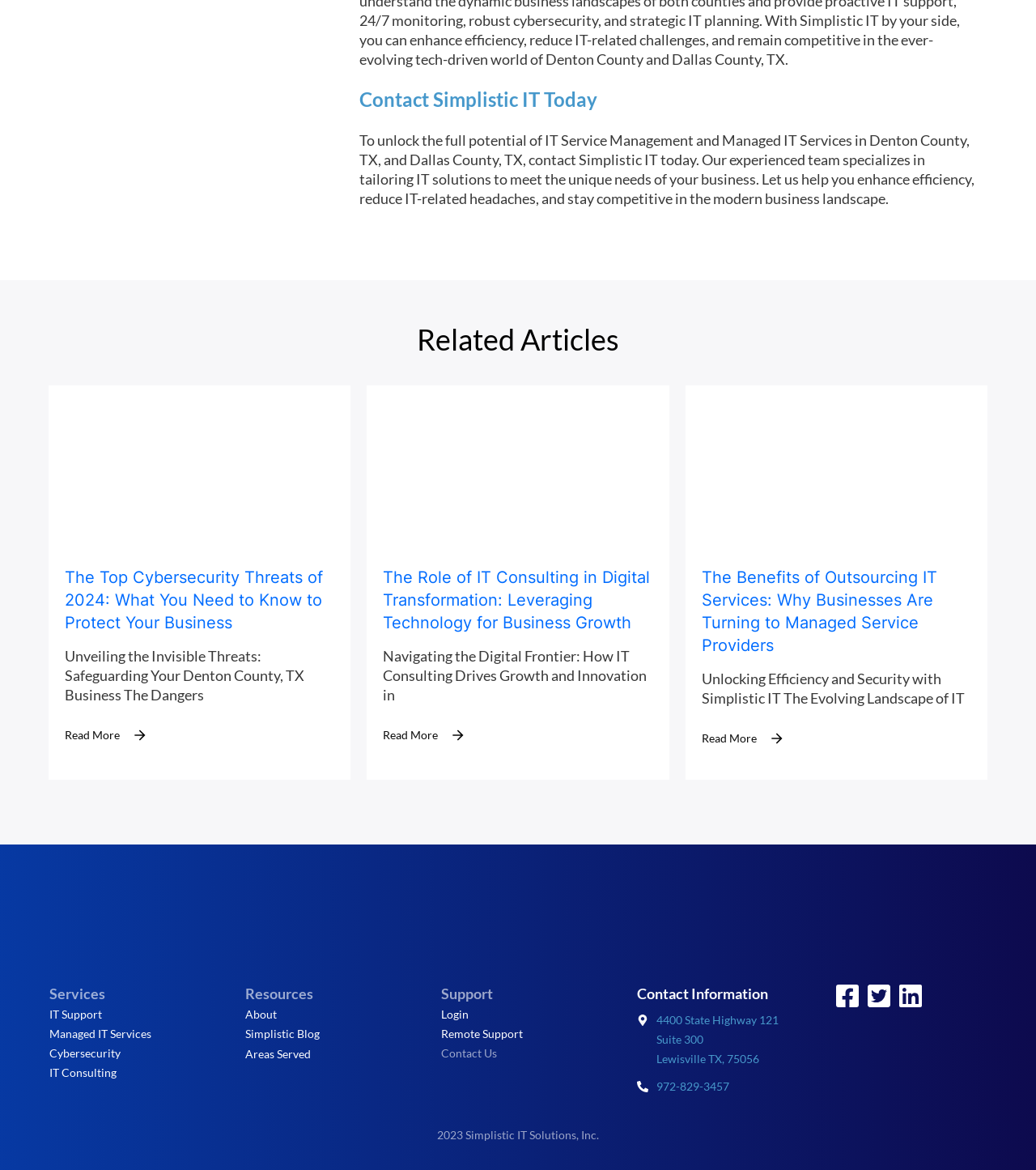Highlight the bounding box coordinates of the region I should click on to meet the following instruction: "Contact Simplistic IT Today".

[0.347, 0.075, 0.945, 0.111]